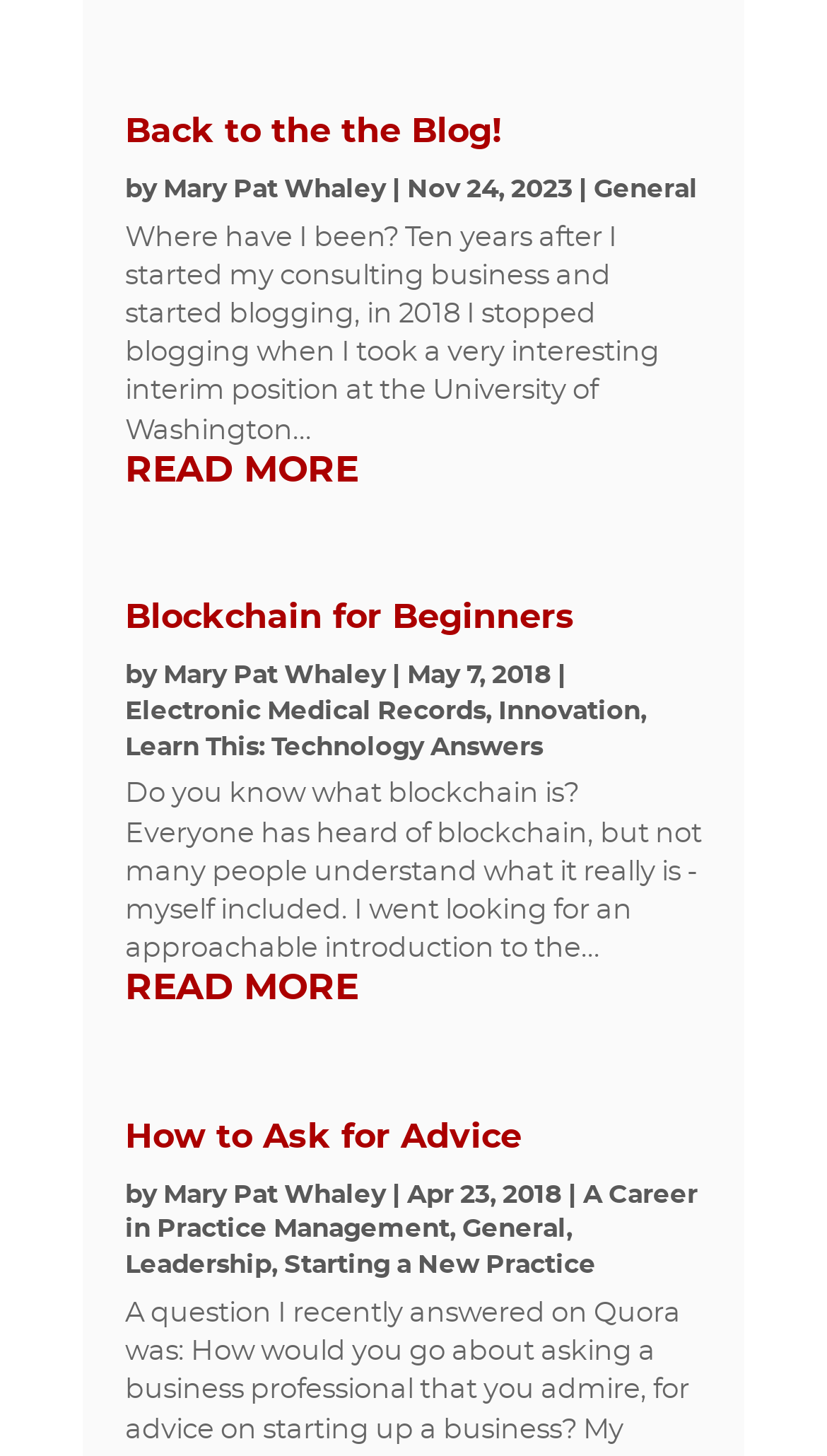Determine the bounding box coordinates of the clickable element to complete this instruction: "learn about blockchain for beginners". Provide the coordinates in the format of four float numbers between 0 and 1, [left, top, right, bottom].

[0.151, 0.412, 0.695, 0.436]